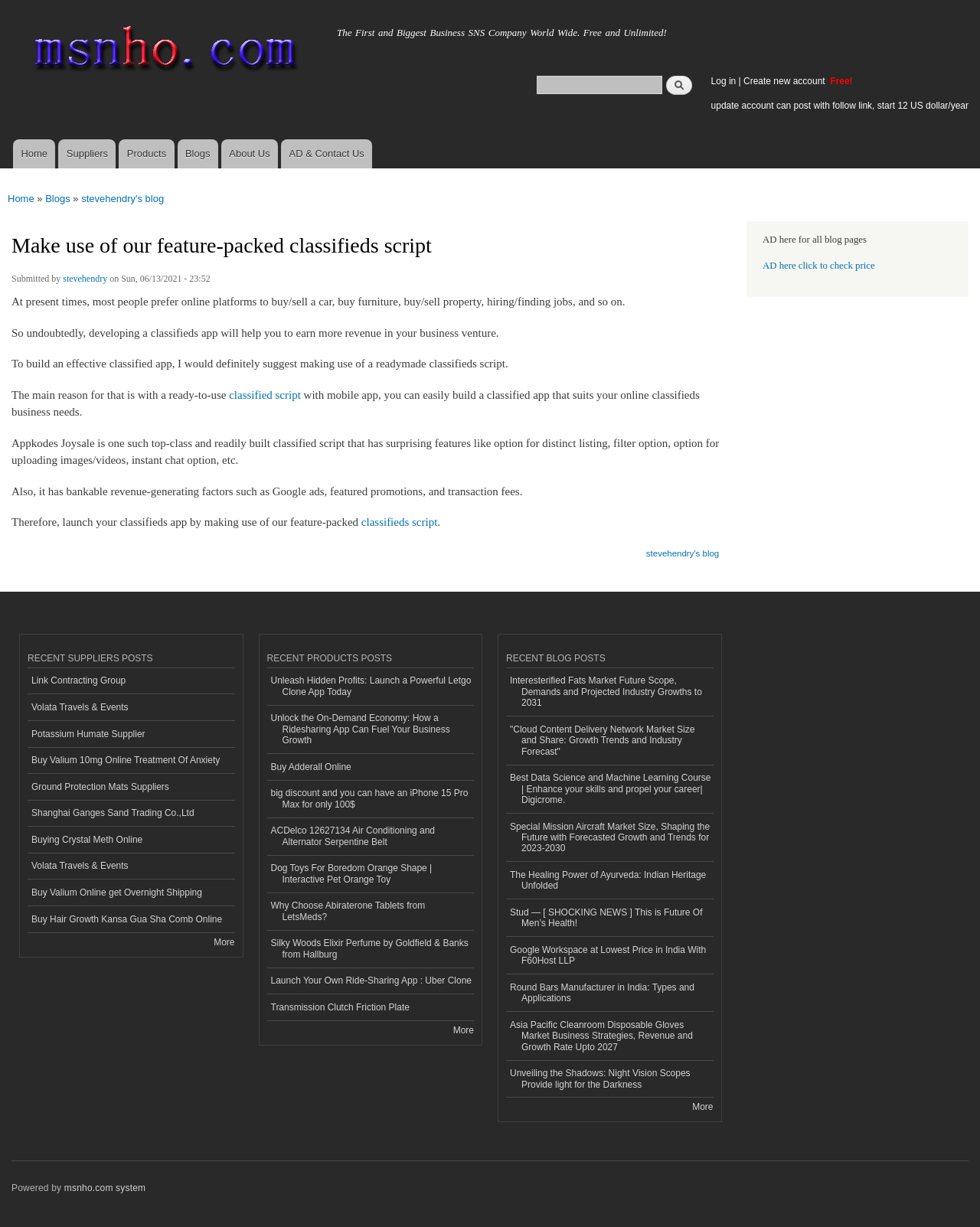Extract the main headline from the webpage and generate its text.

Make use of our feature-packed classifieds script